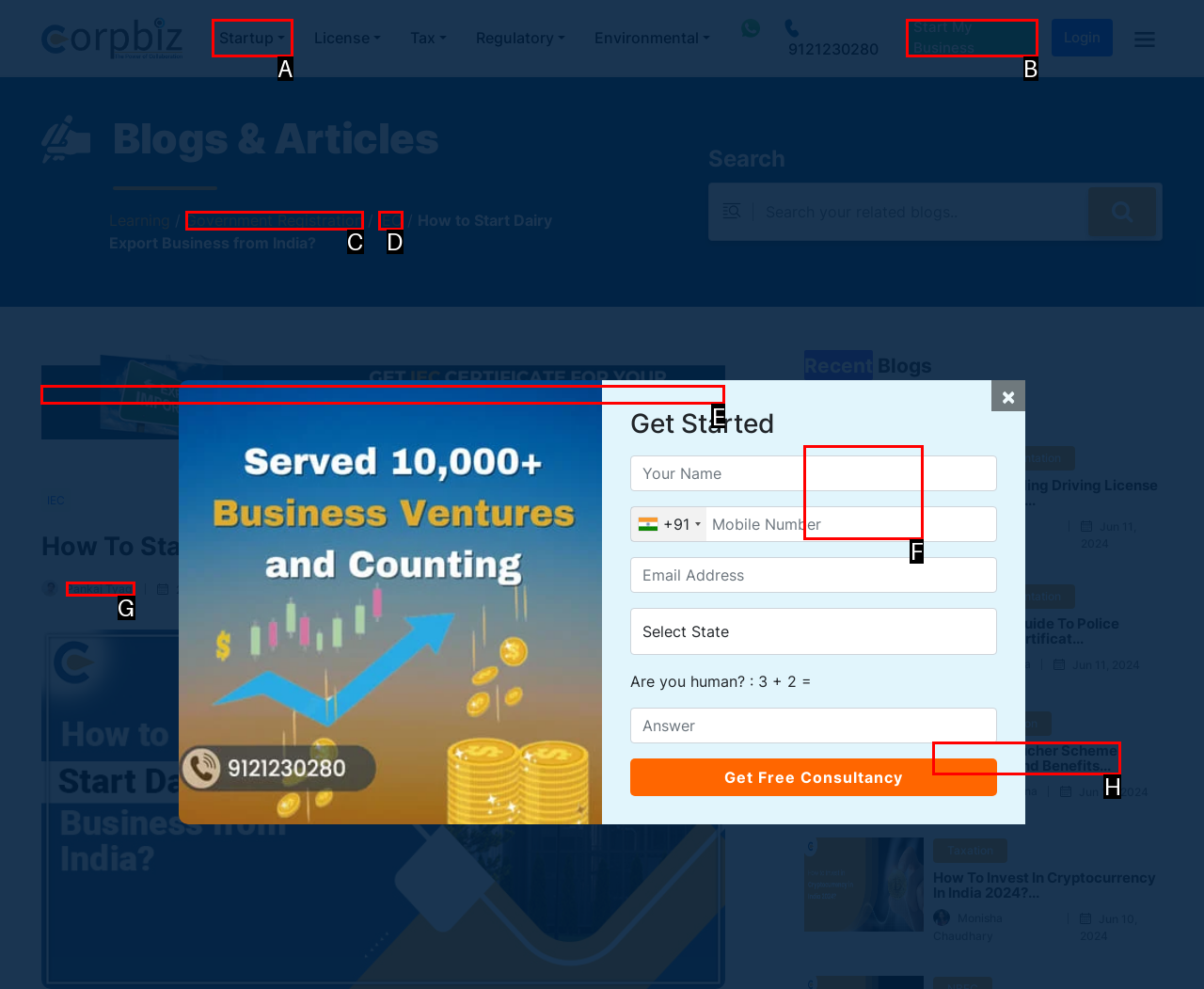What letter corresponds to the UI element to complete this task: Click on the 'IEC Registration' link
Answer directly with the letter.

E